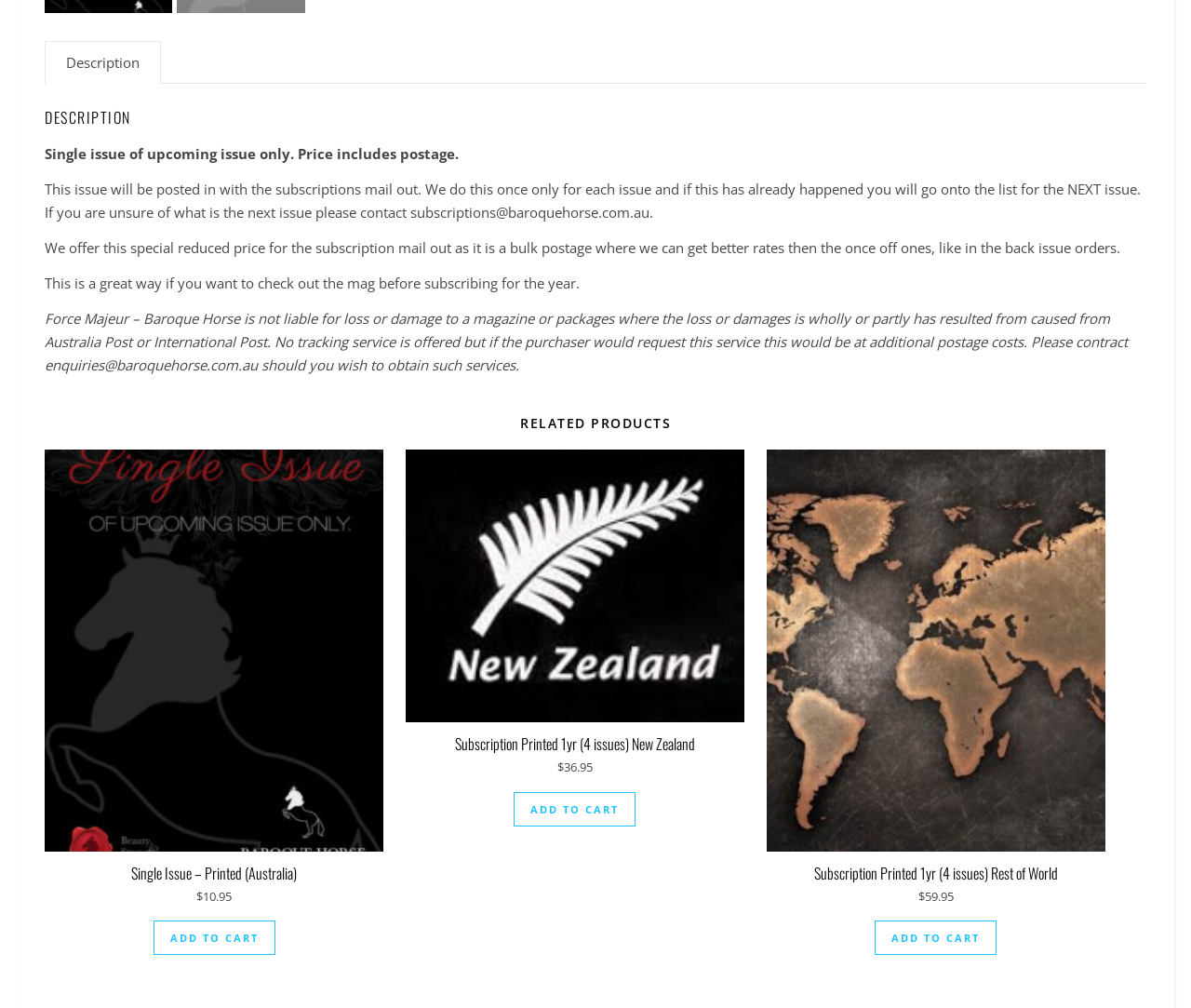How many issues are included in a 1-year printed subscription?
Based on the screenshot, provide a one-word or short-phrase response.

4 issues